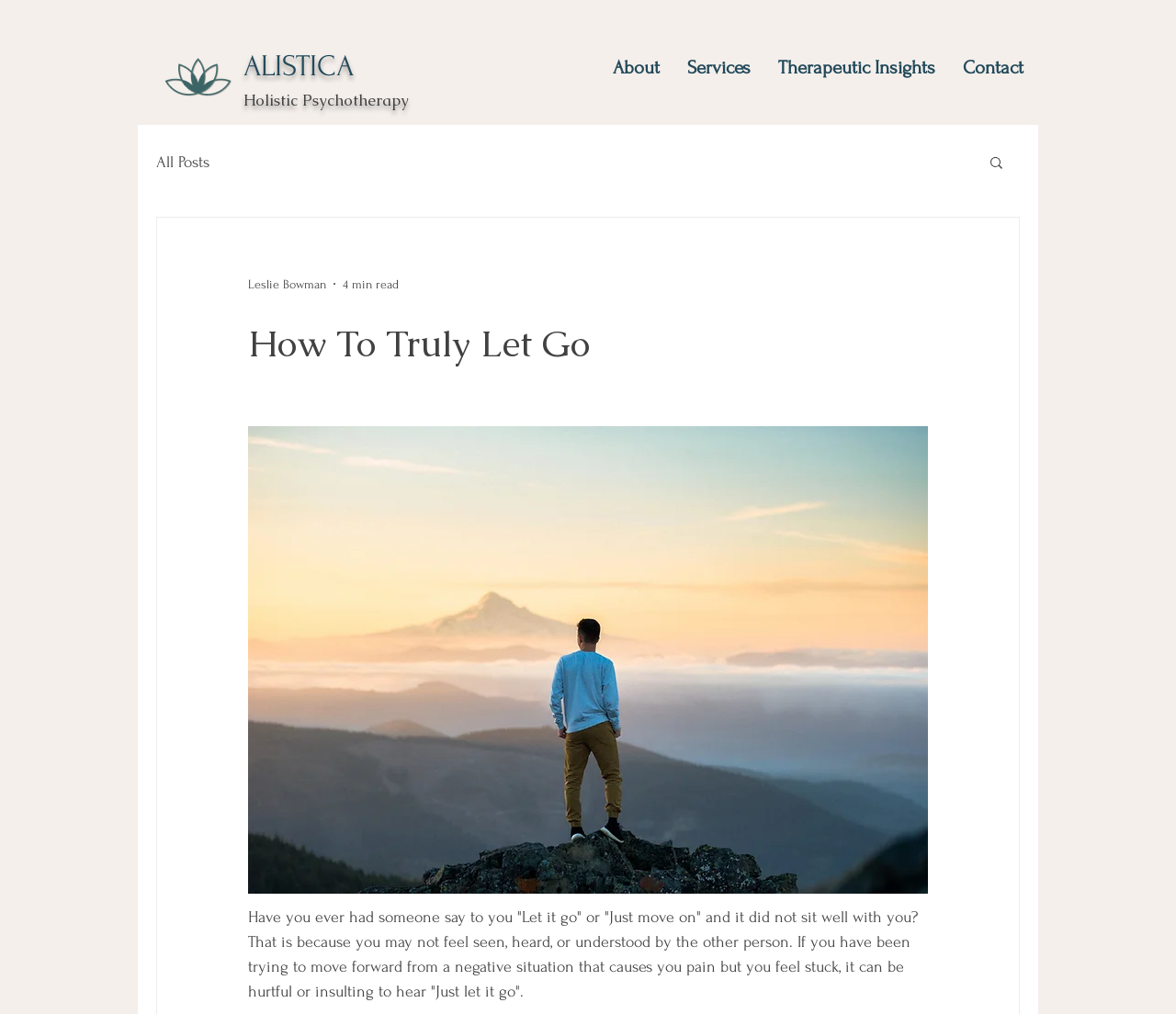Please identify the bounding box coordinates of the element's region that should be clicked to execute the following instruction: "Read about JAK Kinase". The bounding box coordinates must be four float numbers between 0 and 1, i.e., [left, top, right, bottom].

None